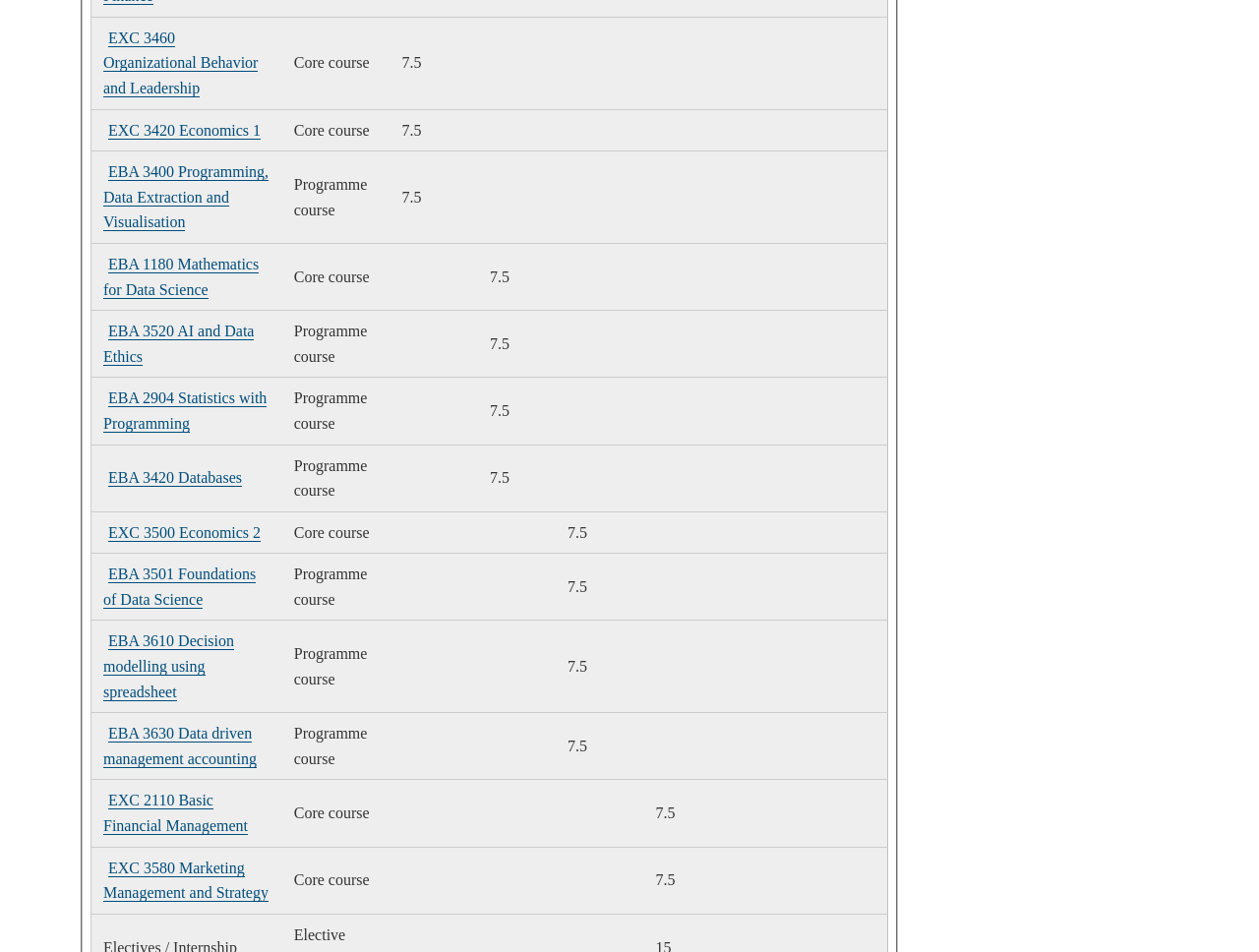Utilize the details in the image to give a detailed response to the question: What is the name of the course in the last row?

I looked at the last row of the grid and found the link 'EXC 3500 Economics 2' in the first gridcell, which suggests that it is the name of the course in the last row.